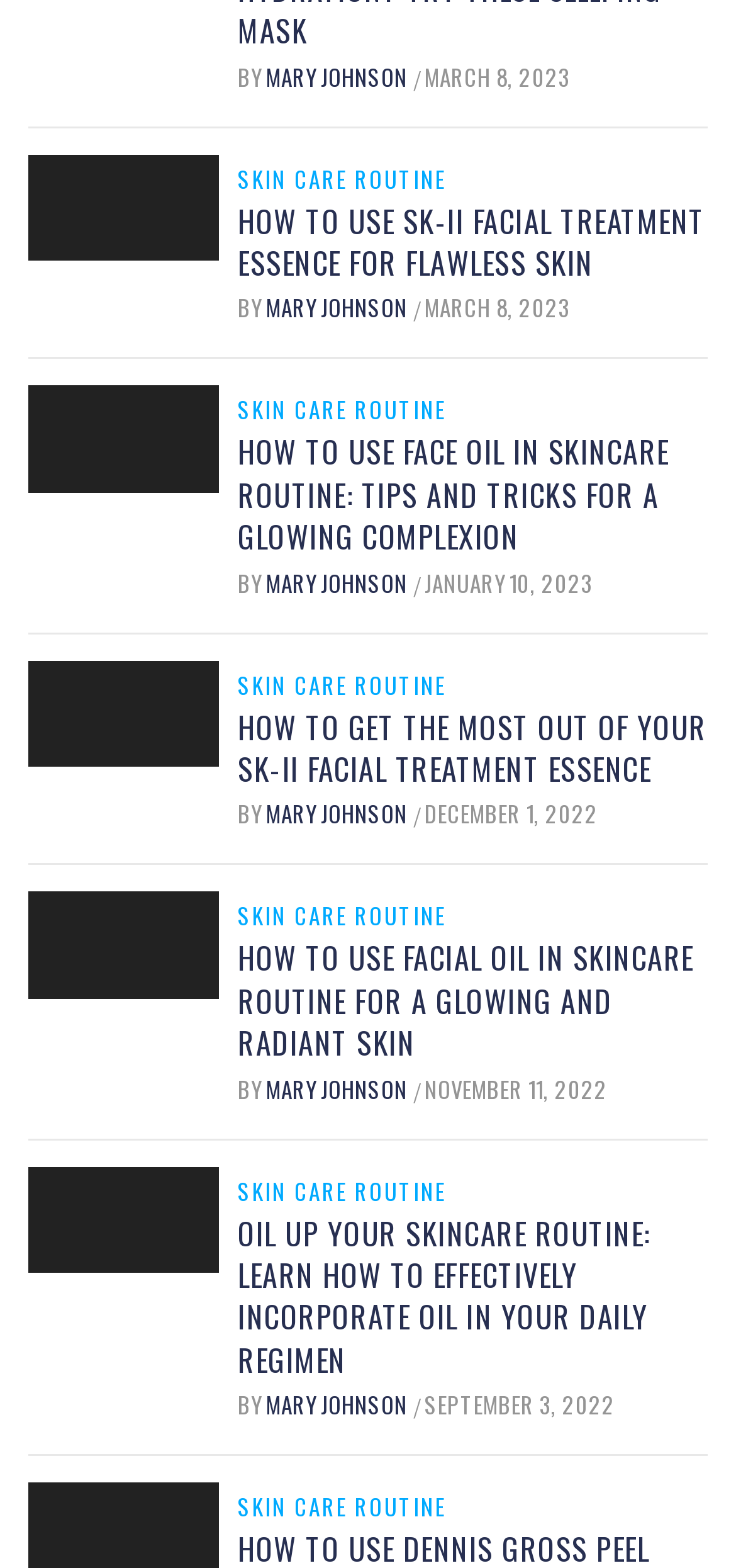What is the category of the articles on this webpage?
Give a thorough and detailed response to the question.

I noticed that the link 'SKIN CARE ROUTINE' appears multiple times on the webpage, suggesting that the articles are categorized under 'SKIN CARE ROUTINE'.